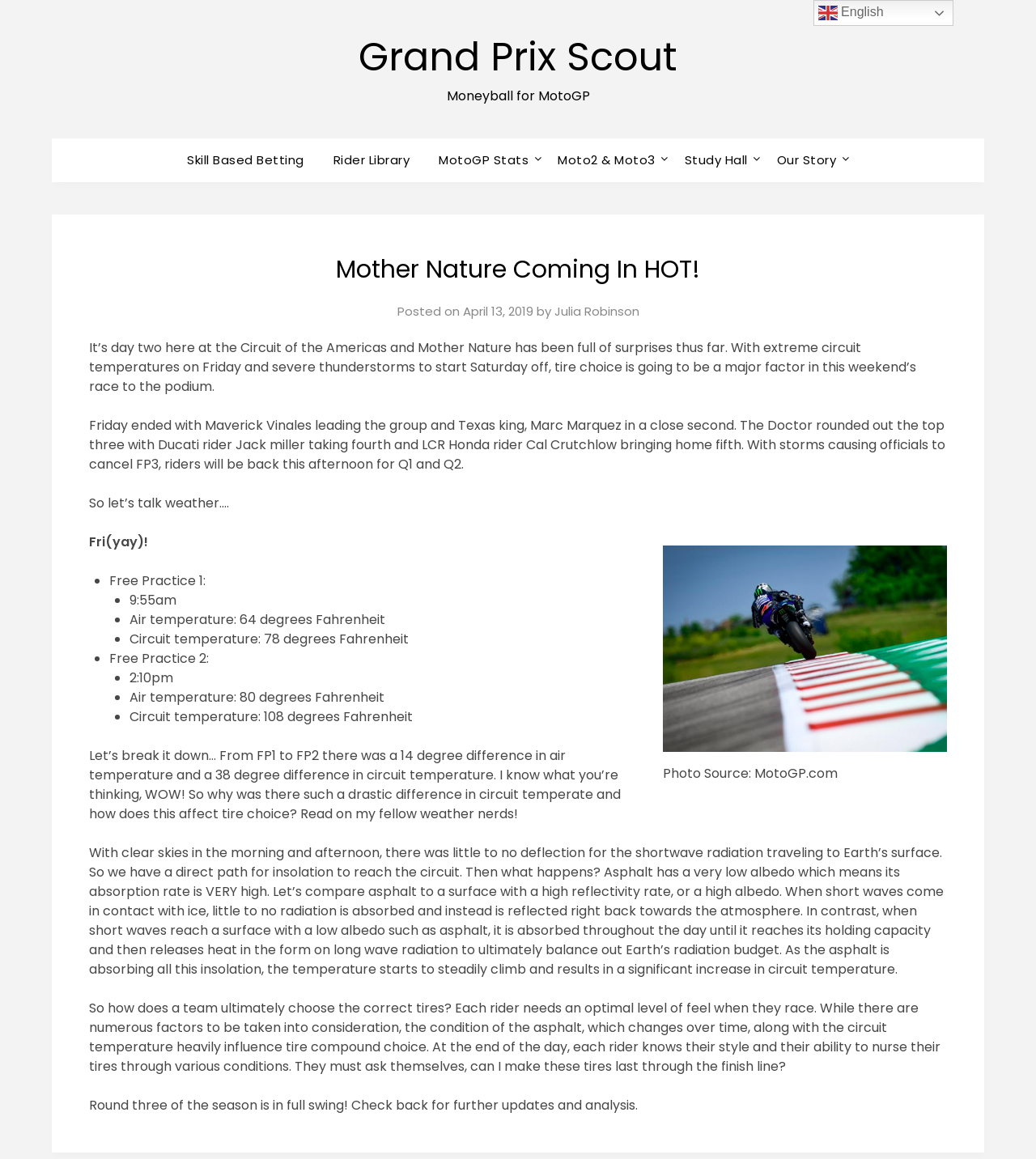Locate the bounding box coordinates of the clickable area to execute the instruction: "Visit the 'Rider Library'". Provide the coordinates as four float numbers between 0 and 1, represented as [left, top, right, bottom].

[0.309, 0.119, 0.408, 0.157]